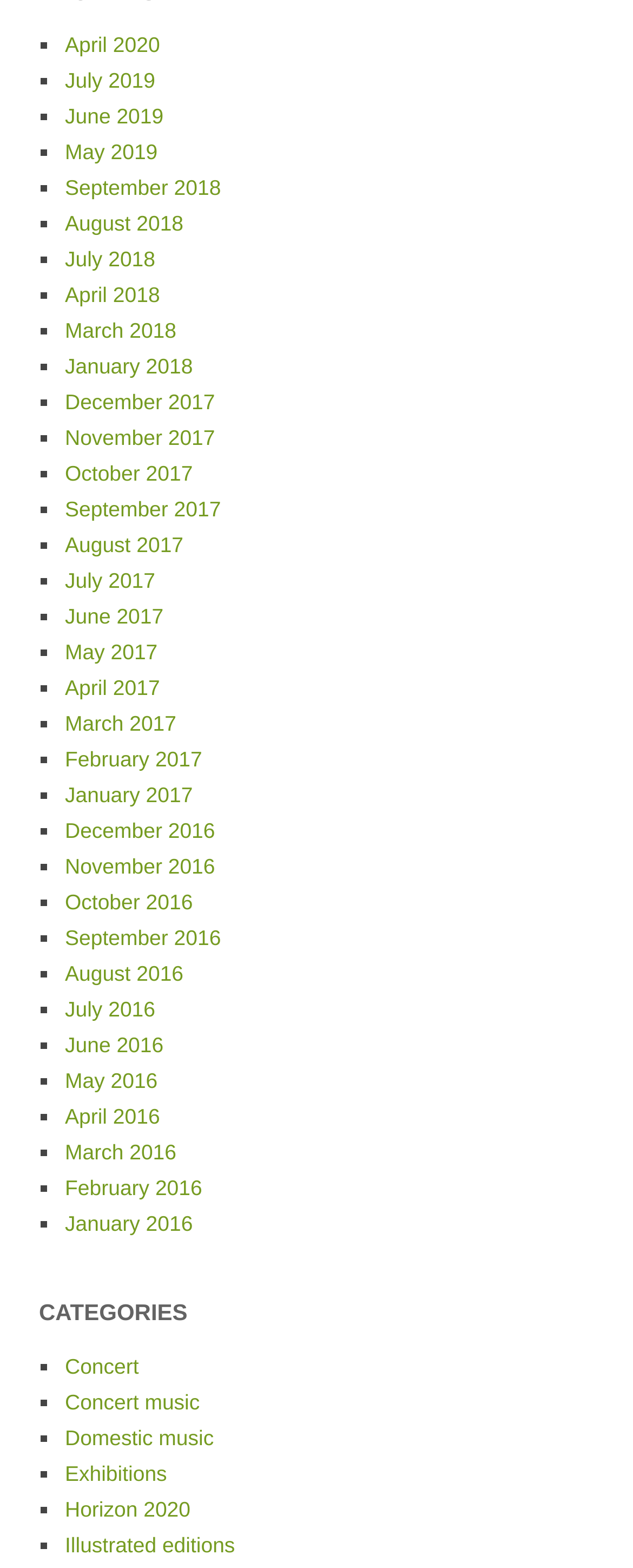What is the earliest month listed?
Please craft a detailed and exhaustive response to the question.

I looked at the list of months and found that the earliest one is January 2016, which is at the bottom of the list.